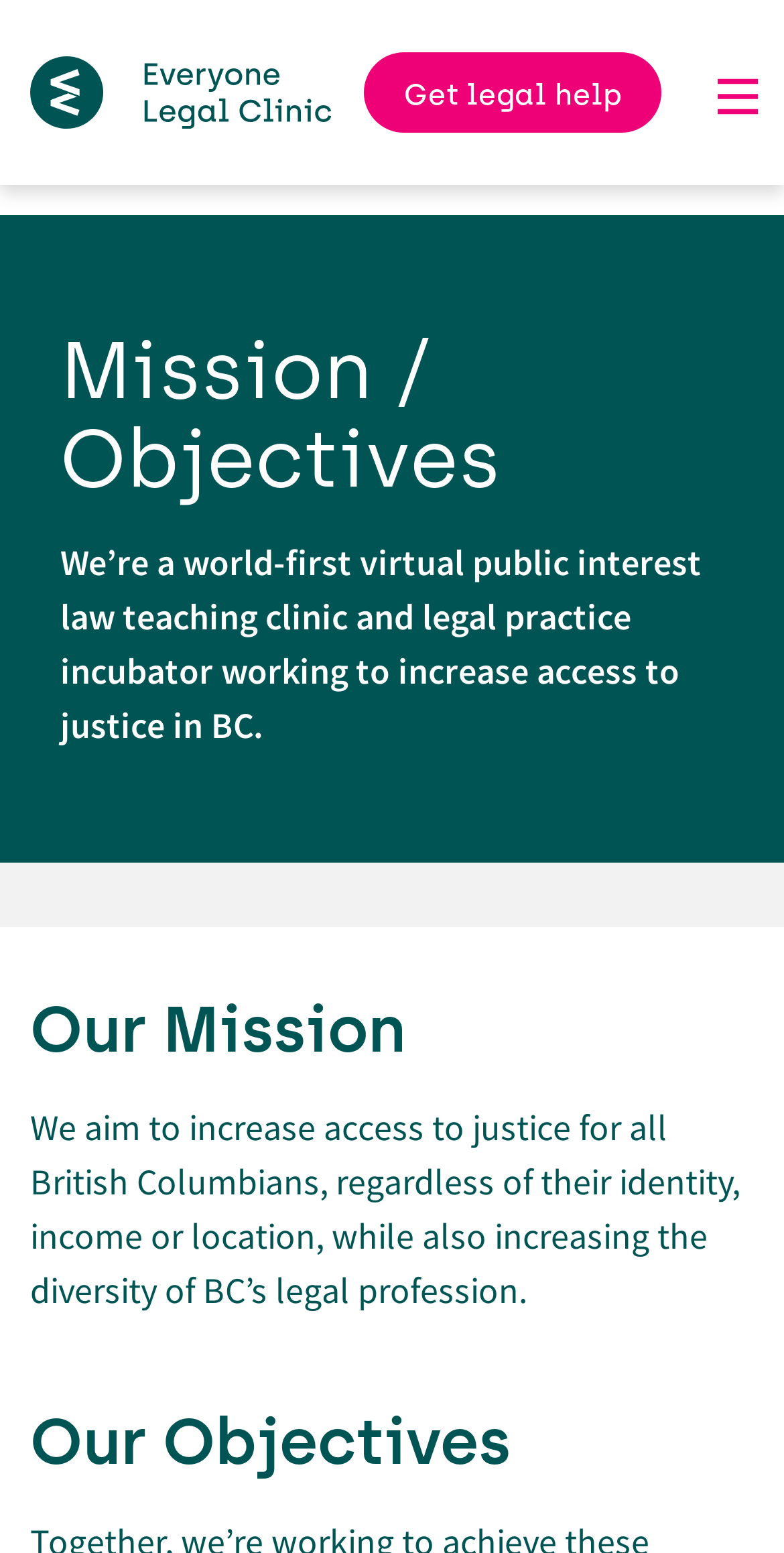Determine the main heading of the webpage and generate its text.

Mission / Objectives